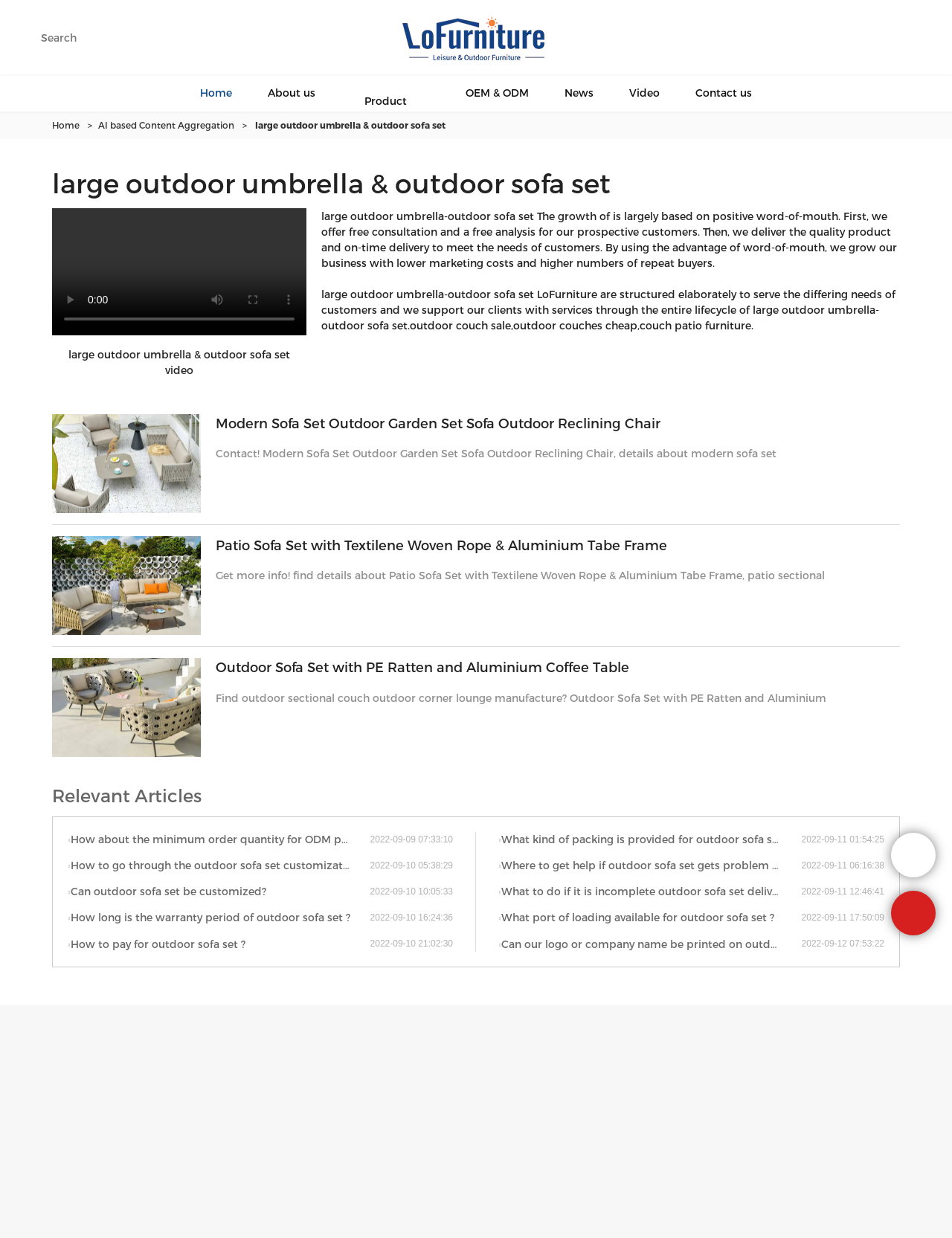Could you provide the bounding box coordinates for the portion of the screen to click to complete this instruction: "Go to Home page"?

[0.205, 0.06, 0.276, 0.09]